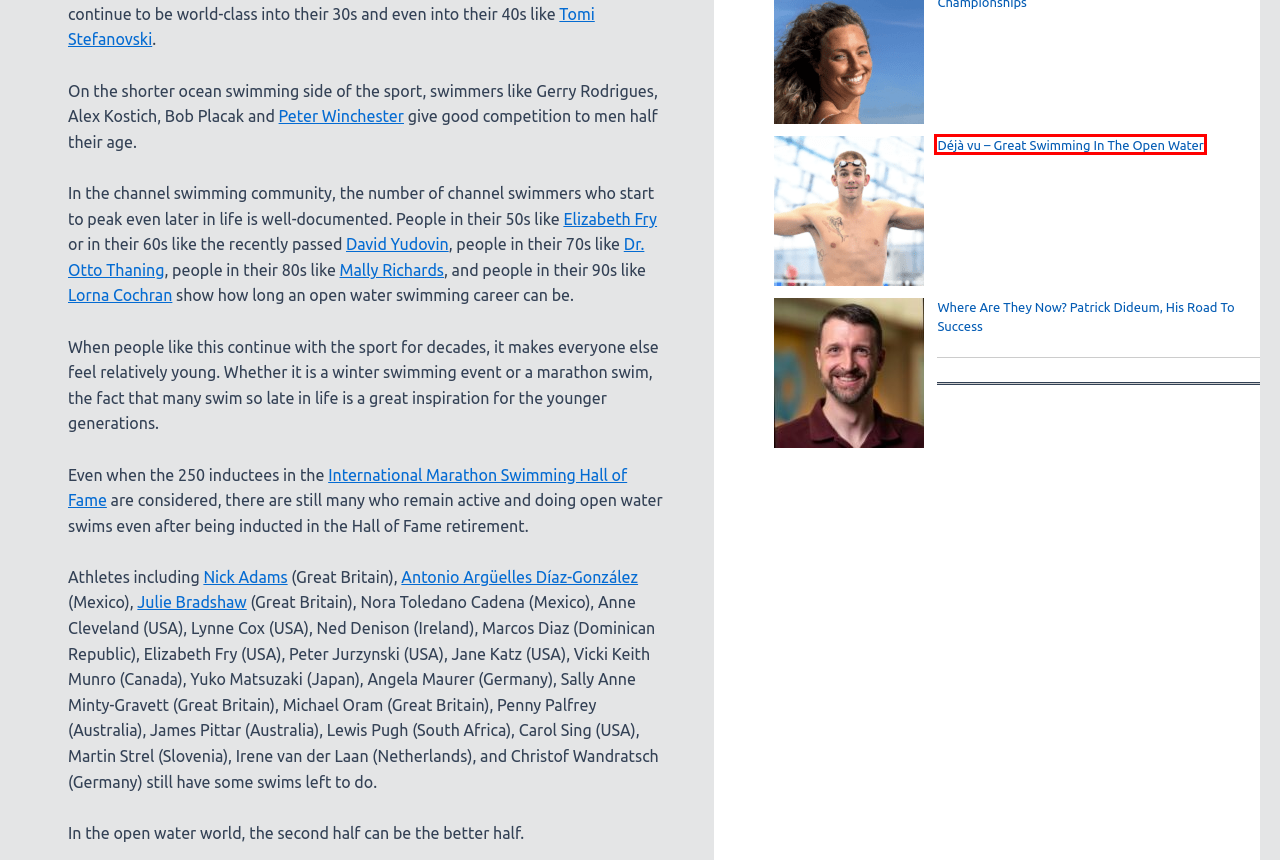With the provided screenshot showing a webpage and a red bounding box, determine which webpage description best fits the new page that appears after clicking the element inside the red box. Here are the options:
A. Privacy Policy – The Daily News of Open Water Swimming
B. Where Are They Now? Patrick Dideum, His Road To Success – The Daily News of Open Water Swimming
C. SwimMadeira Offers Marathon Challenges – The Daily News of Open Water Swimming
D. Spartan Training – Early Ice Swimmers – The Daily News of Open Water Swimming
E. Bill May, O! My Gosh – The Daily News of Open Water Swimming
F. Déjà vu – Great Swimming In The Open Water – The Daily News of Open Water Swimming
G. KAATSU Global Blog
H. Déjà vu In Fukuoka – The Daily News of Open Water Swimming

F